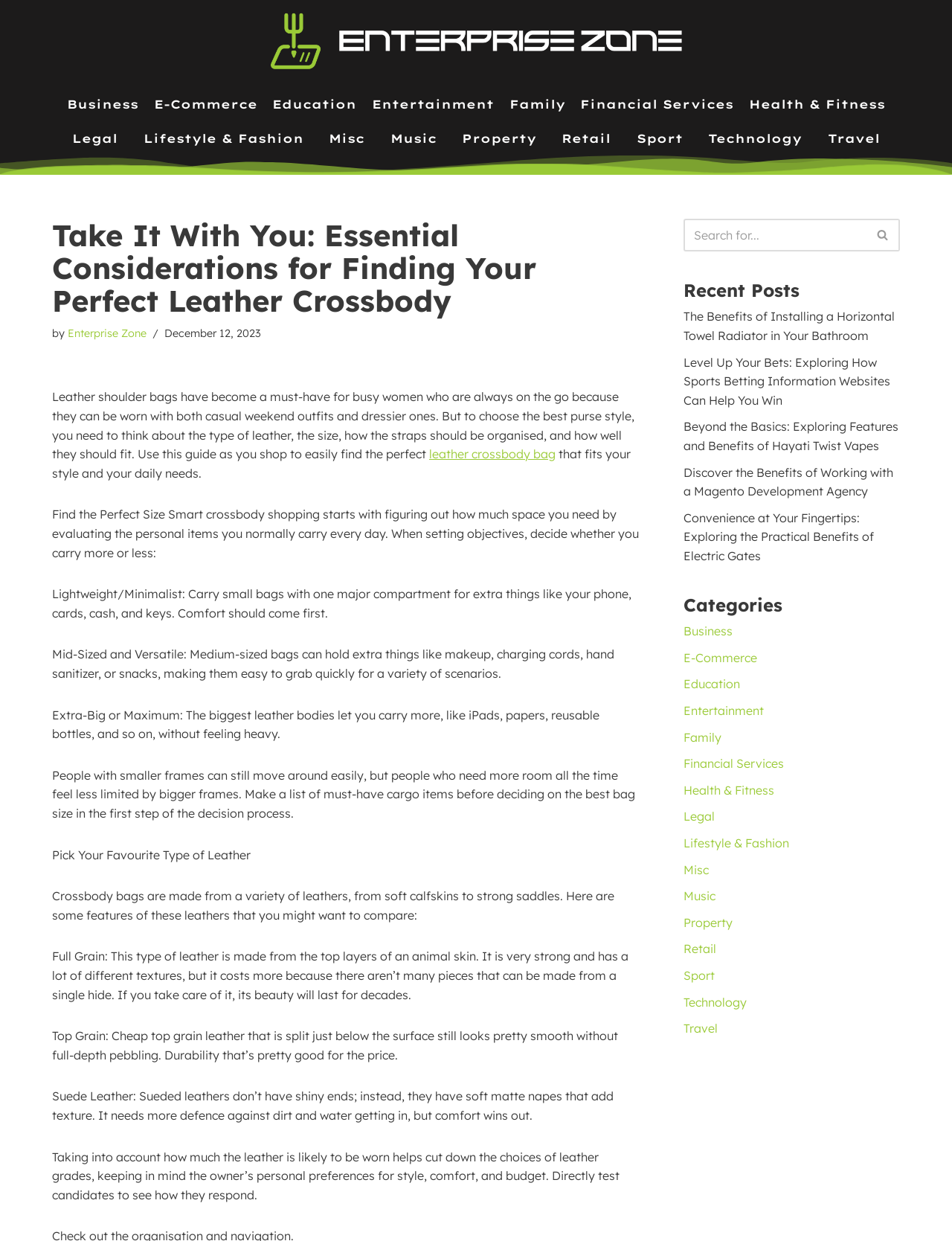Pinpoint the bounding box coordinates of the clickable area needed to execute the instruction: "Explore the 'Lifestyle & Fashion' category". The coordinates should be specified as four float numbers between 0 and 1, i.e., [left, top, right, bottom].

[0.718, 0.673, 0.829, 0.685]